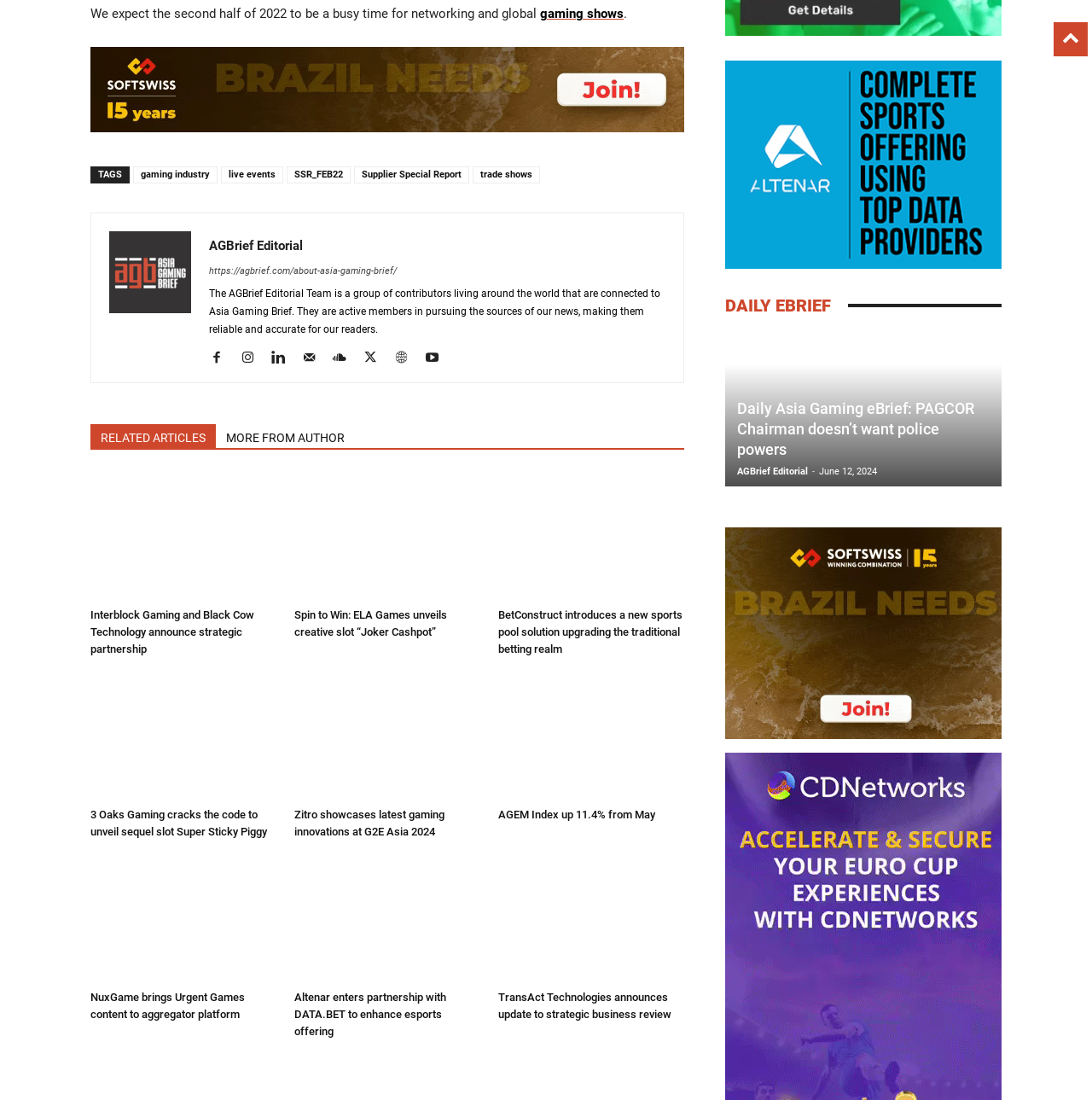Please predict the bounding box coordinates (top-left x, top-left y, bottom-right x, bottom-right y) for the UI element in the screenshot that fits the description: Skip to content

None